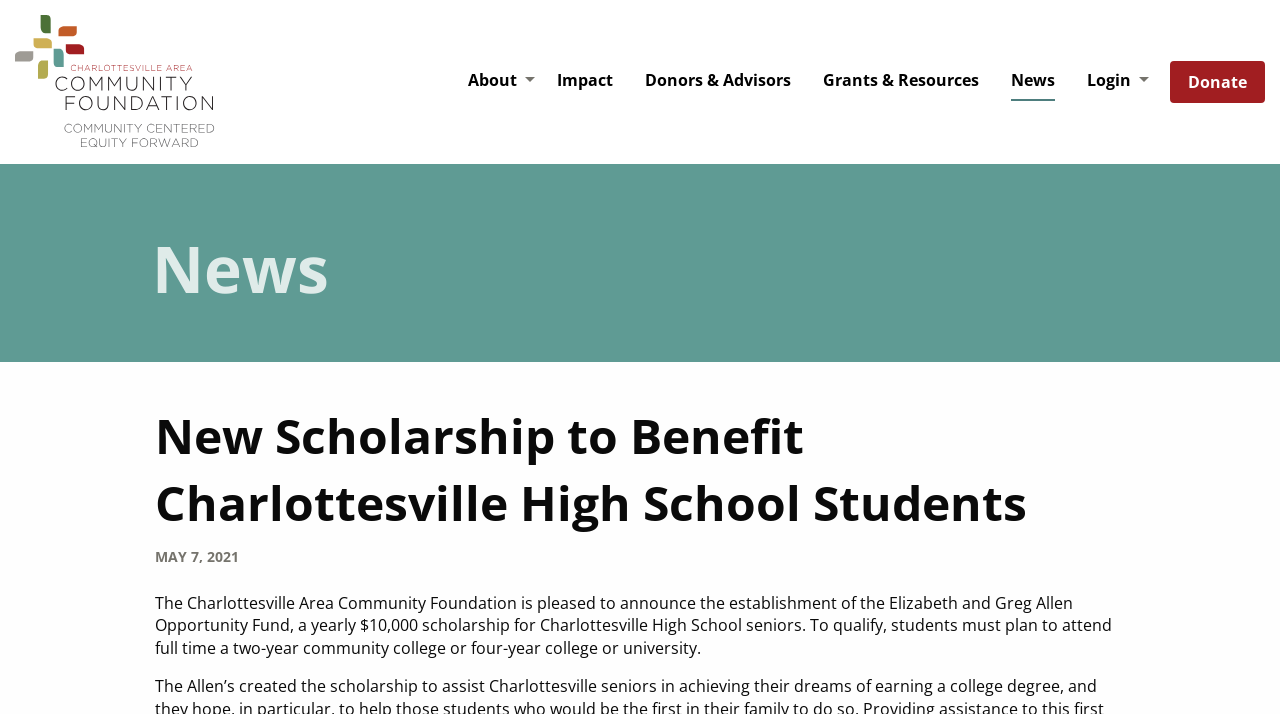Pinpoint the bounding box coordinates of the element you need to click to execute the following instruction: "Click the Site Logo". The bounding box should be represented by four float numbers between 0 and 1, in the format [left, top, right, bottom].

[0.012, 0.0, 0.168, 0.23]